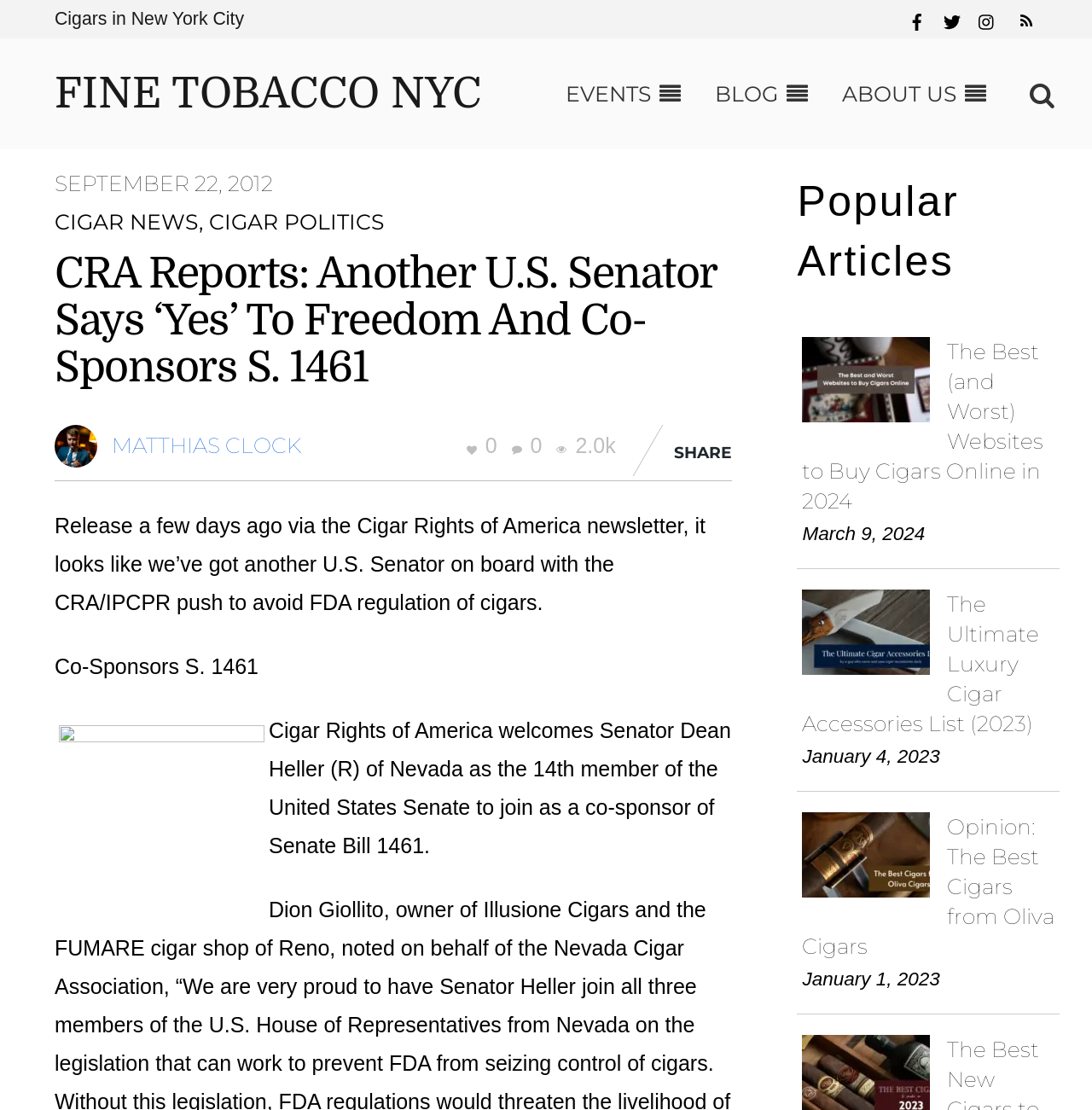What is the topic of the main article?
Please answer the question with as much detail and depth as you can.

I determined the topic of the main article by reading the heading 'CRA Reports: Another U.S. Senator Says ‘Yes’ To Freedom And Co-Sponsors S. 1461' and the subsequent text, which suggests that the article is about the Cigar Rights of America and their efforts to avoid FDA regulation.